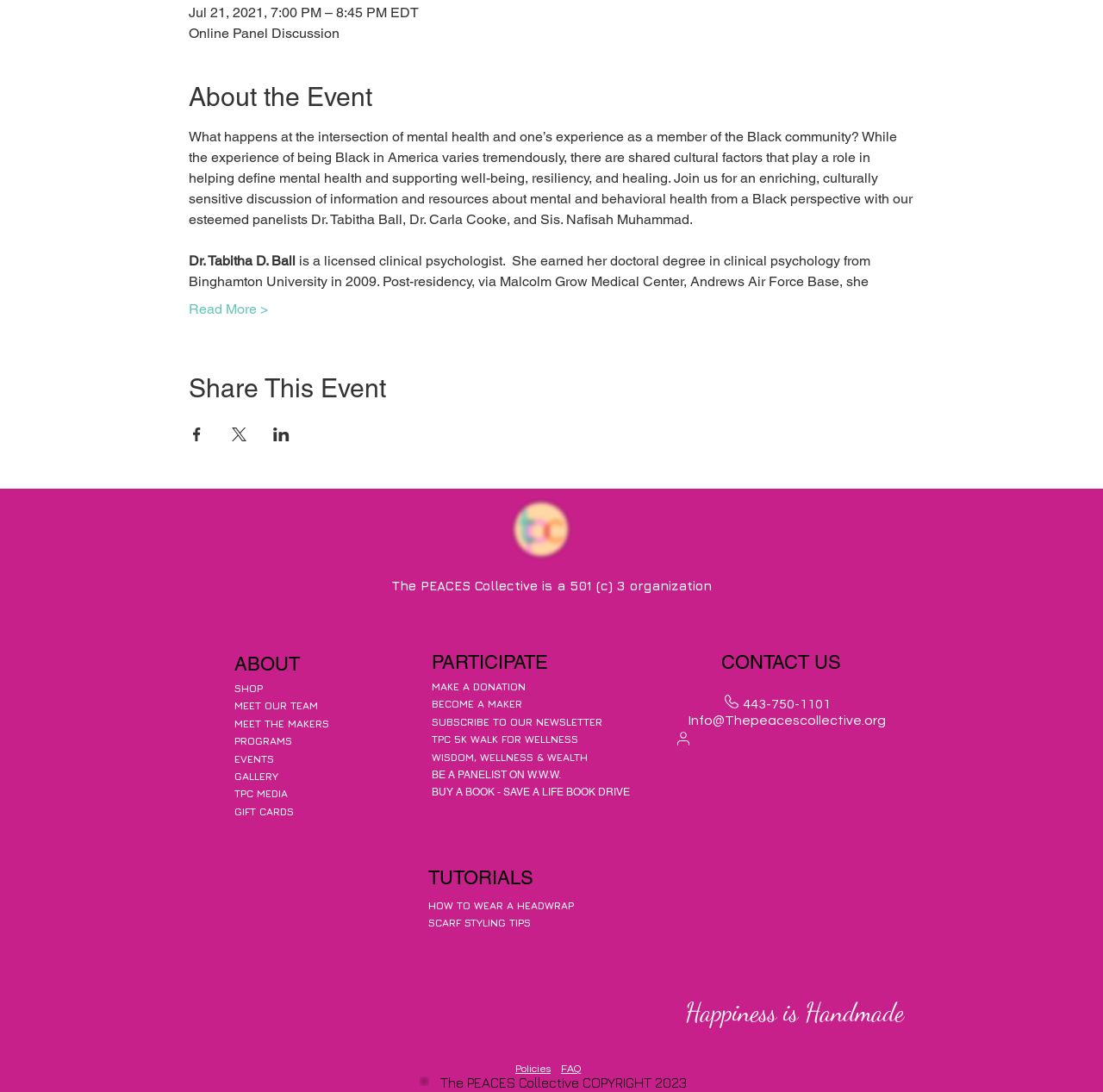Answer succinctly with a single word or phrase:
What is the name of the organization hosting the event?

The PEACES Collective